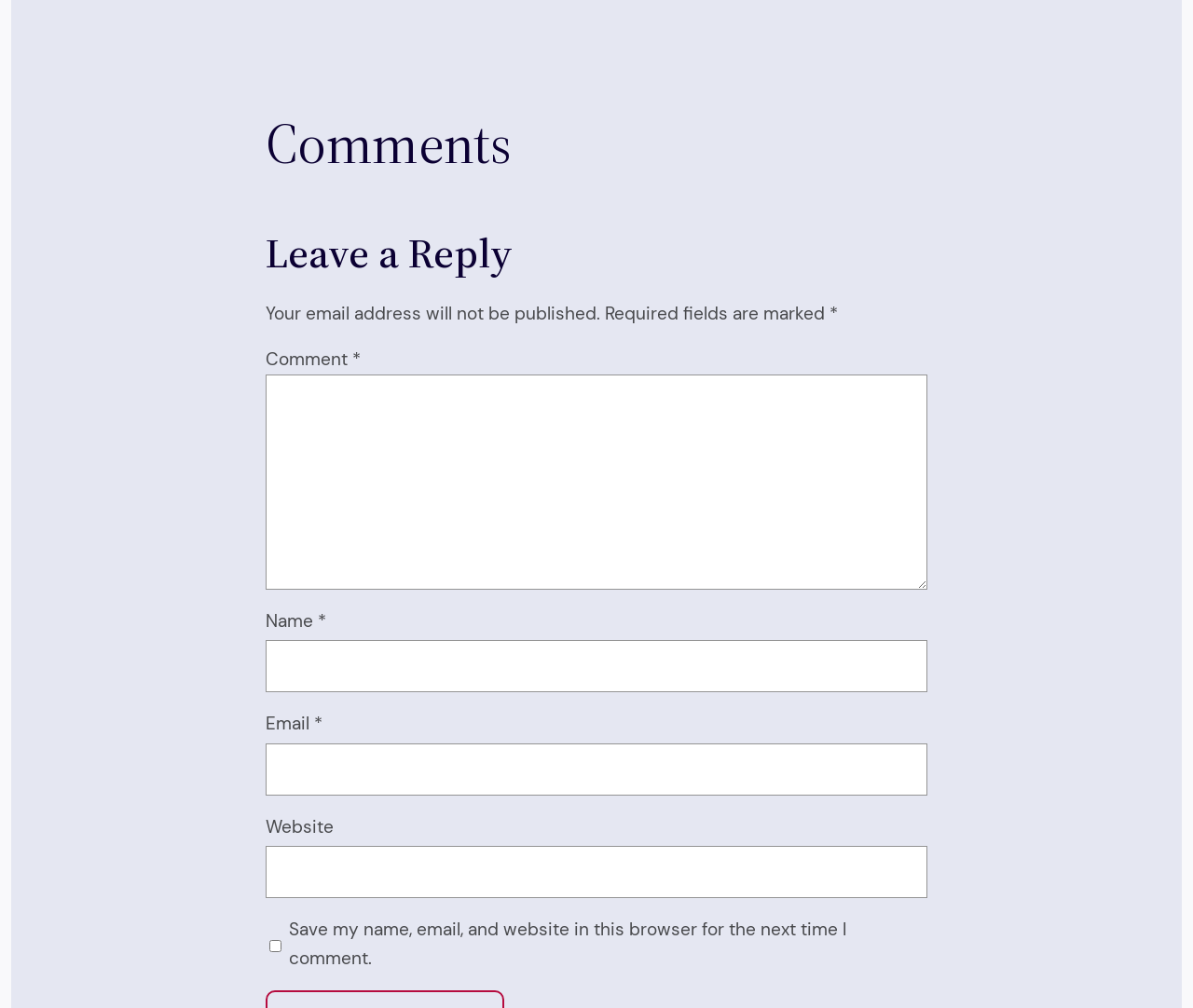Please answer the following question using a single word or phrase: 
What is the purpose of the 'Email' text box?

To input email address